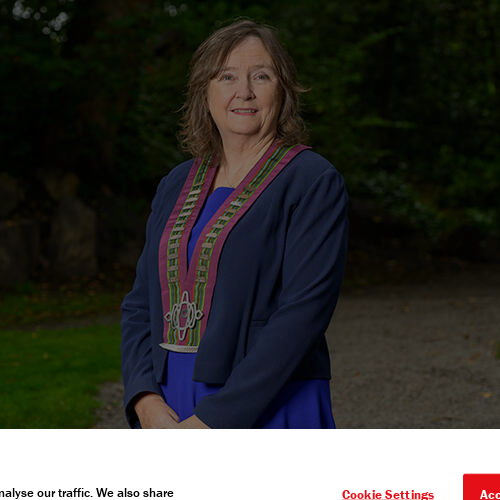What is the color of Dr. Kavanagh's blazer?
Refer to the image and provide a concise answer in one word or phrase.

Navy blue